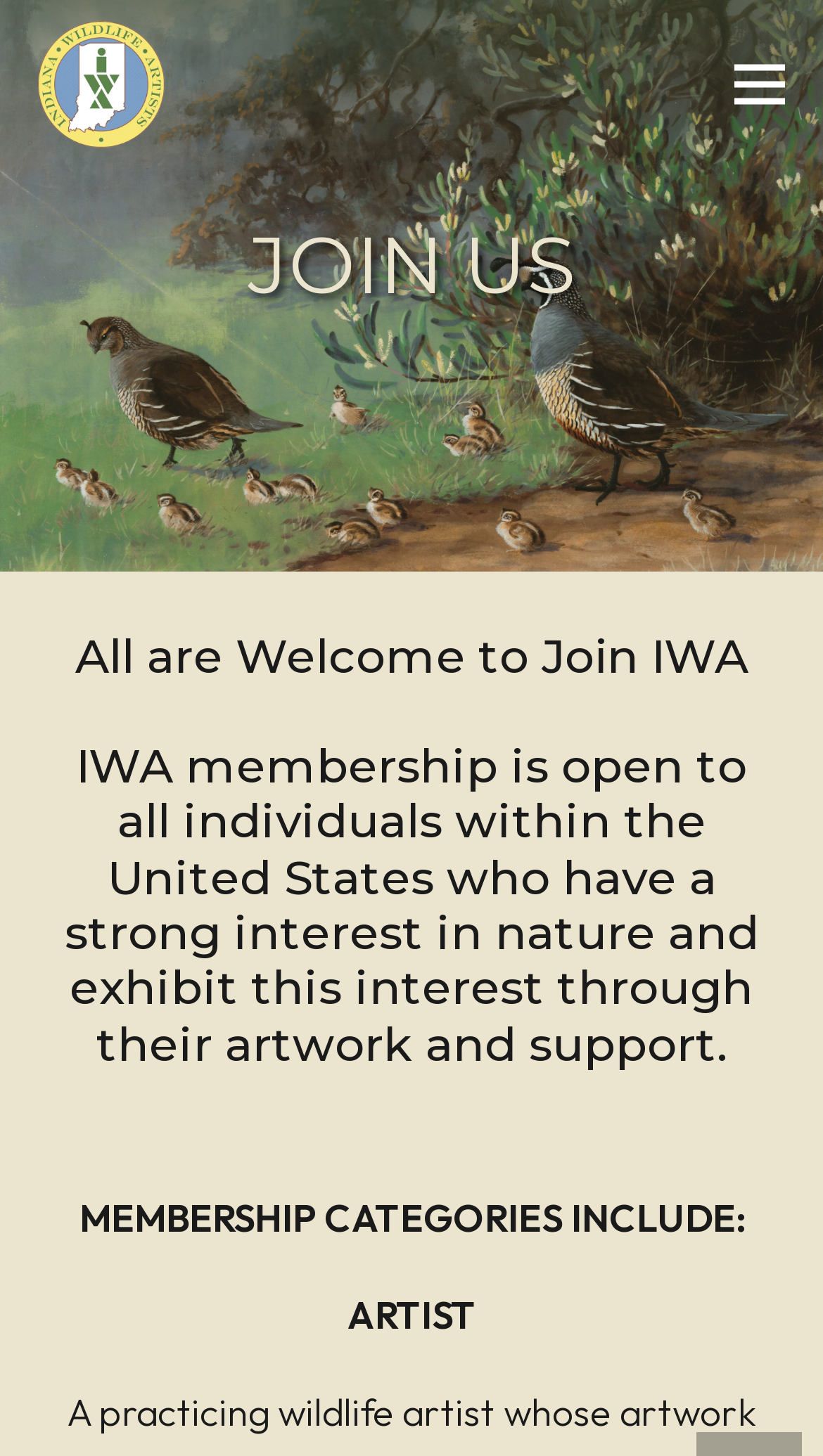Use a single word or phrase to answer the question:
Is the website only for Indiana residents?

No